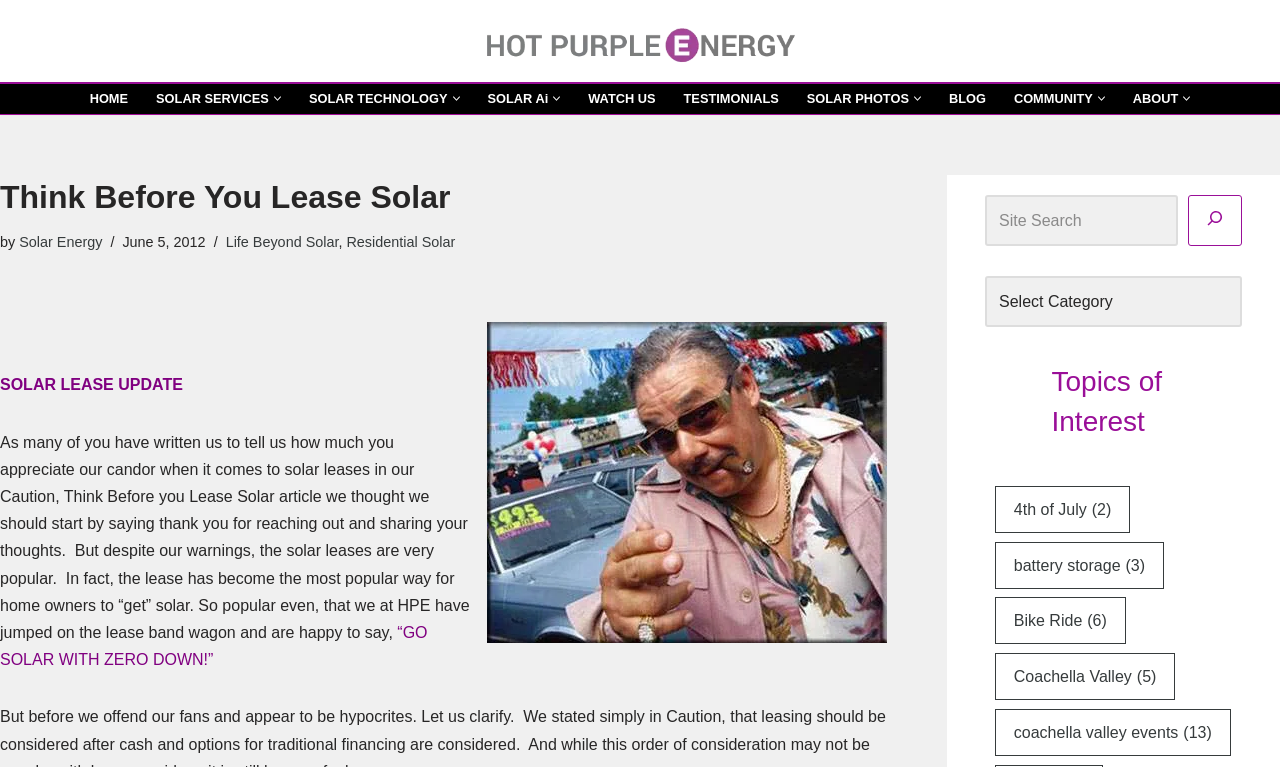Please determine the bounding box coordinates of the area that needs to be clicked to complete this task: 'Read the 'Think Before You Lease Solar' article'. The coordinates must be four float numbers between 0 and 1, formatted as [left, top, right, bottom].

[0.0, 0.228, 0.693, 0.287]